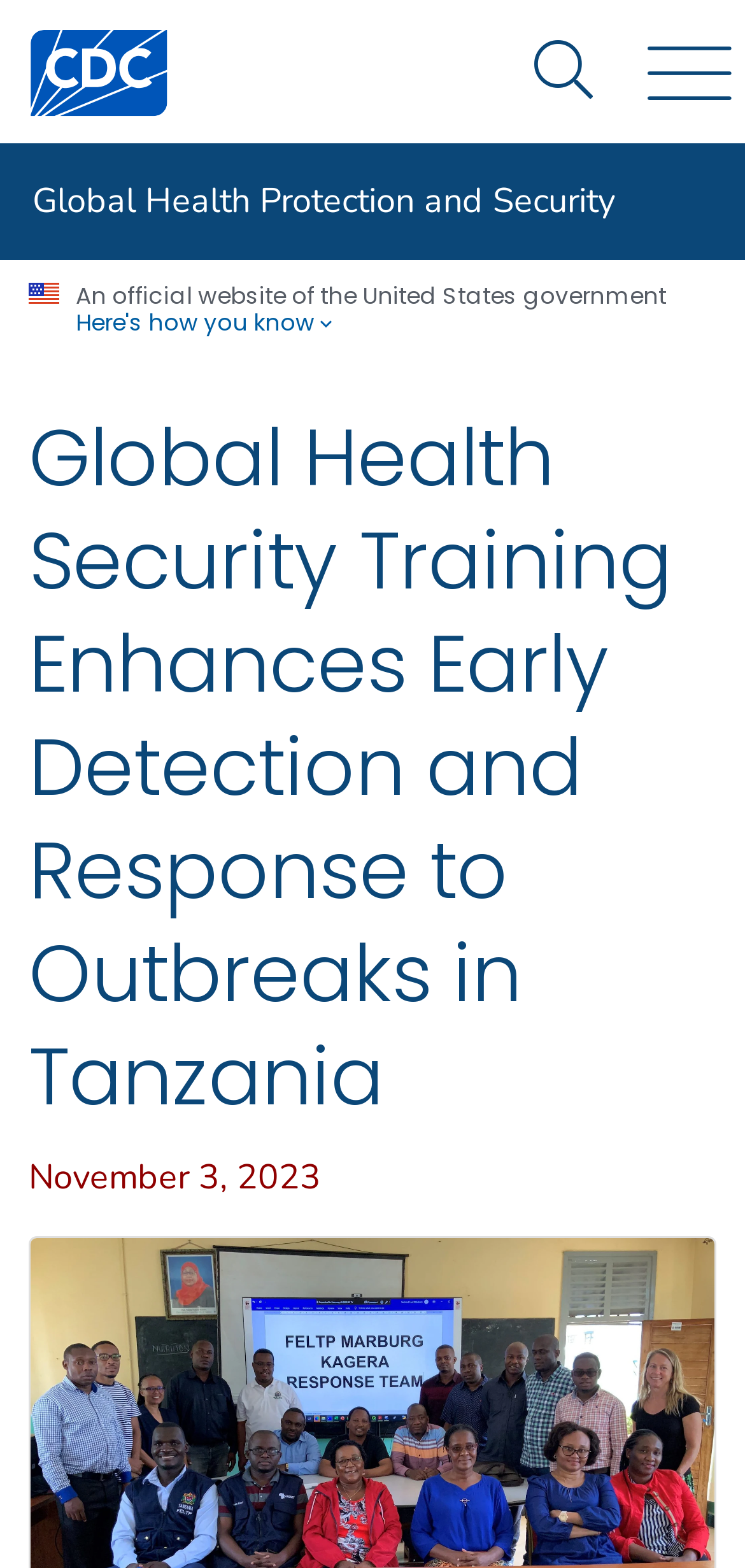What is the logo on the top left corner?
Refer to the image and provide a one-word or short phrase answer.

CDC Logo